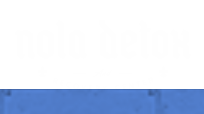Using the information in the image, give a detailed answer to the following question: Where is the NOLA Detox and Recovery Center located?

The NOLA Detox and Recovery Center is located in New Orleans, as indicated by the 'NOLA' in the center's name, which is an abbreviation for New Orleans, Louisiana.